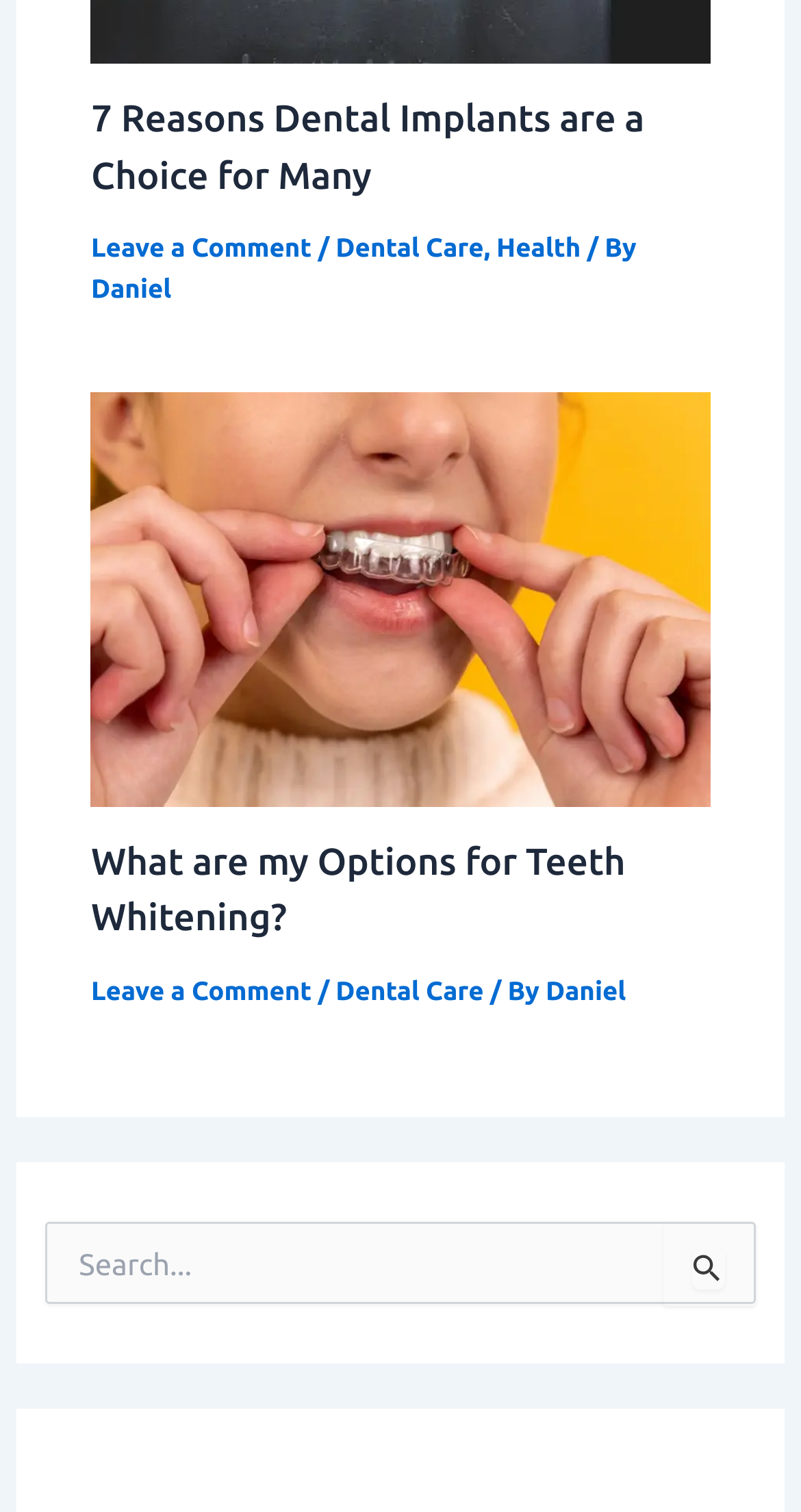Answer the following in one word or a short phrase: 
Who is the author of the second article?

Daniel